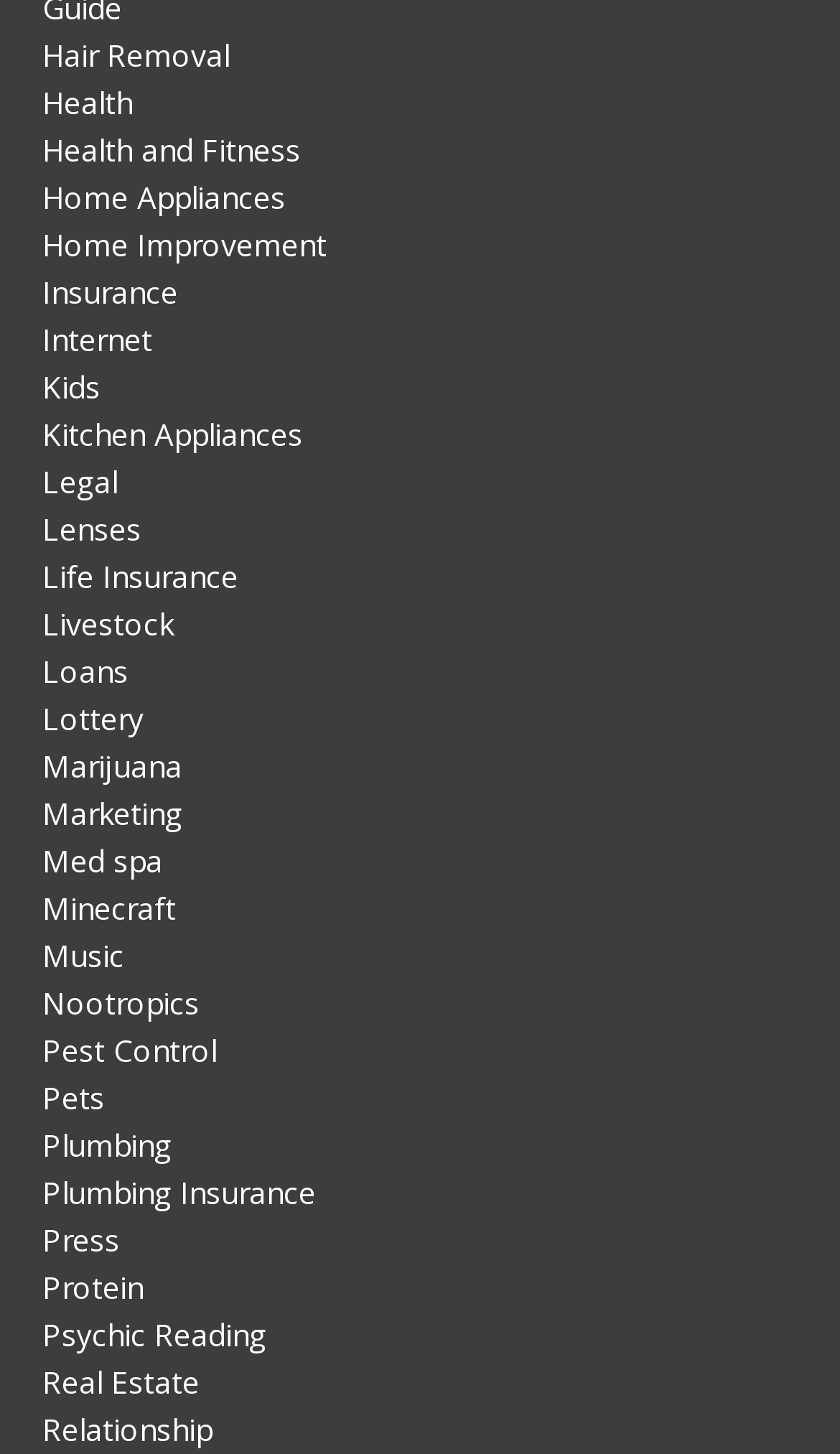Locate the bounding box coordinates of the element you need to click to accomplish the task described by this instruction: "Browse Minecraft".

[0.051, 0.611, 0.21, 0.639]